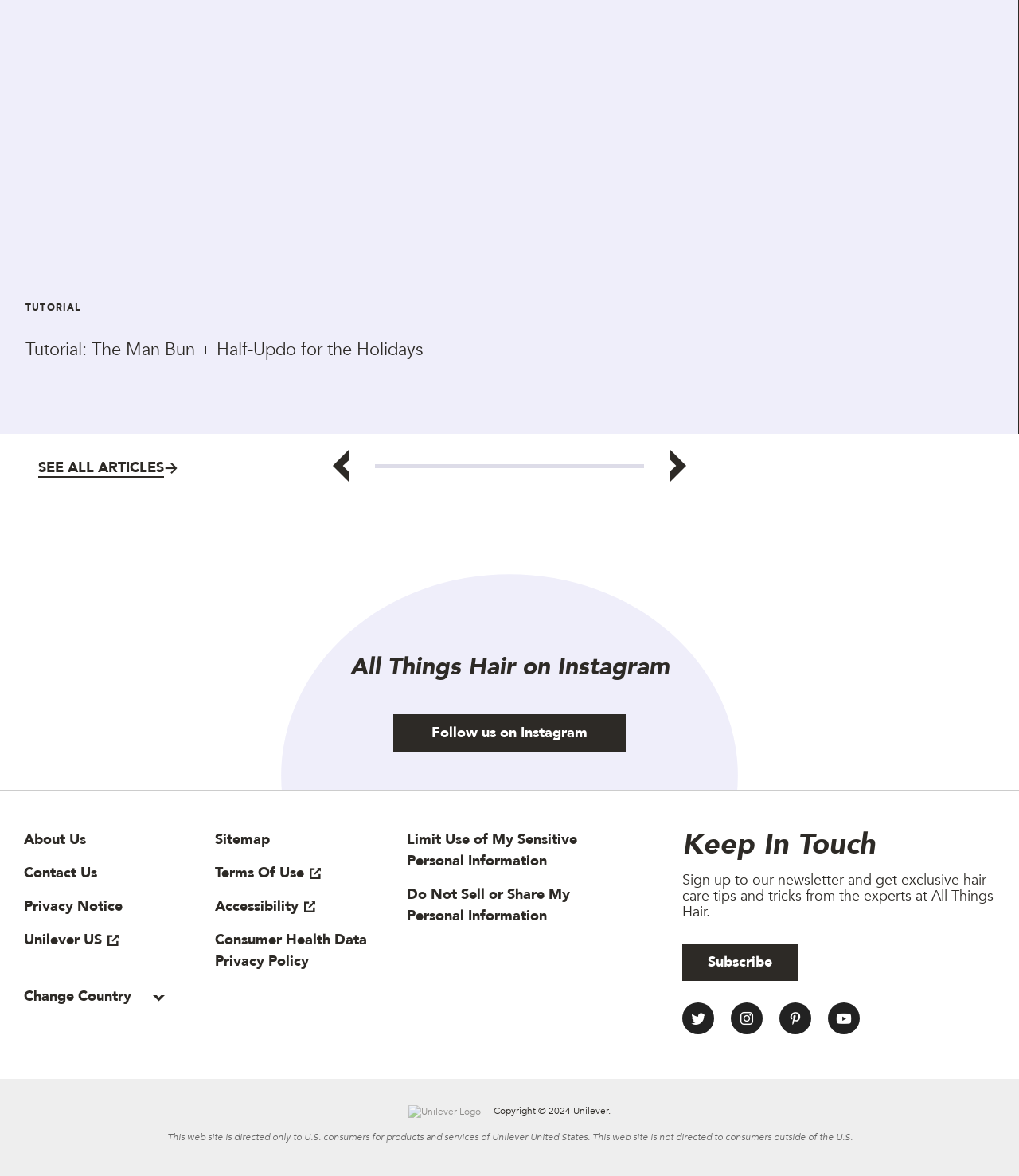Locate the bounding box coordinates for the element described below: "Follow us on Instagram". The coordinates must be four float values between 0 and 1, formatted as [left, top, right, bottom].

[0.386, 0.607, 0.614, 0.639]